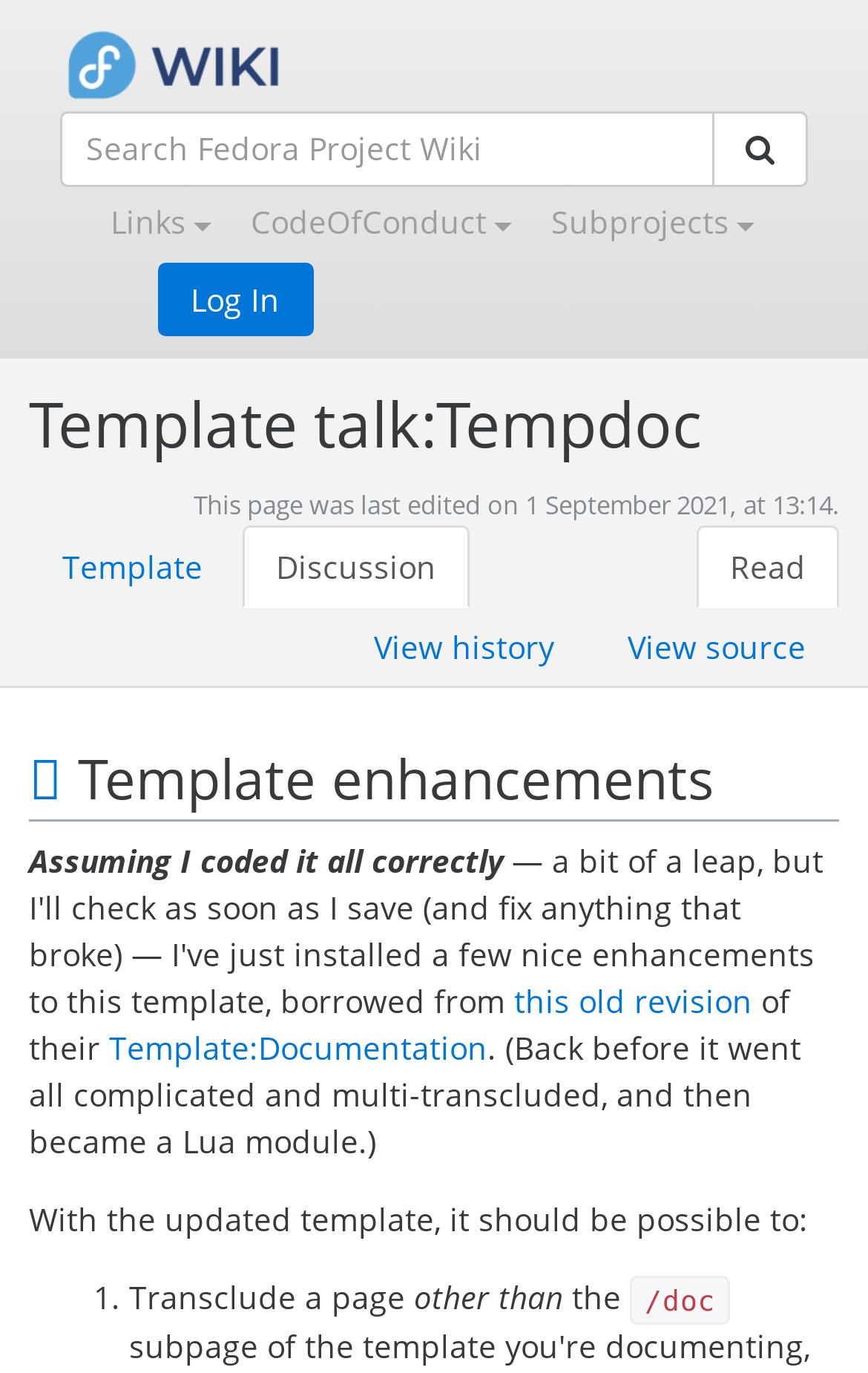Please give a one-word or short phrase response to the following question: 
How many links are there in the page?

9